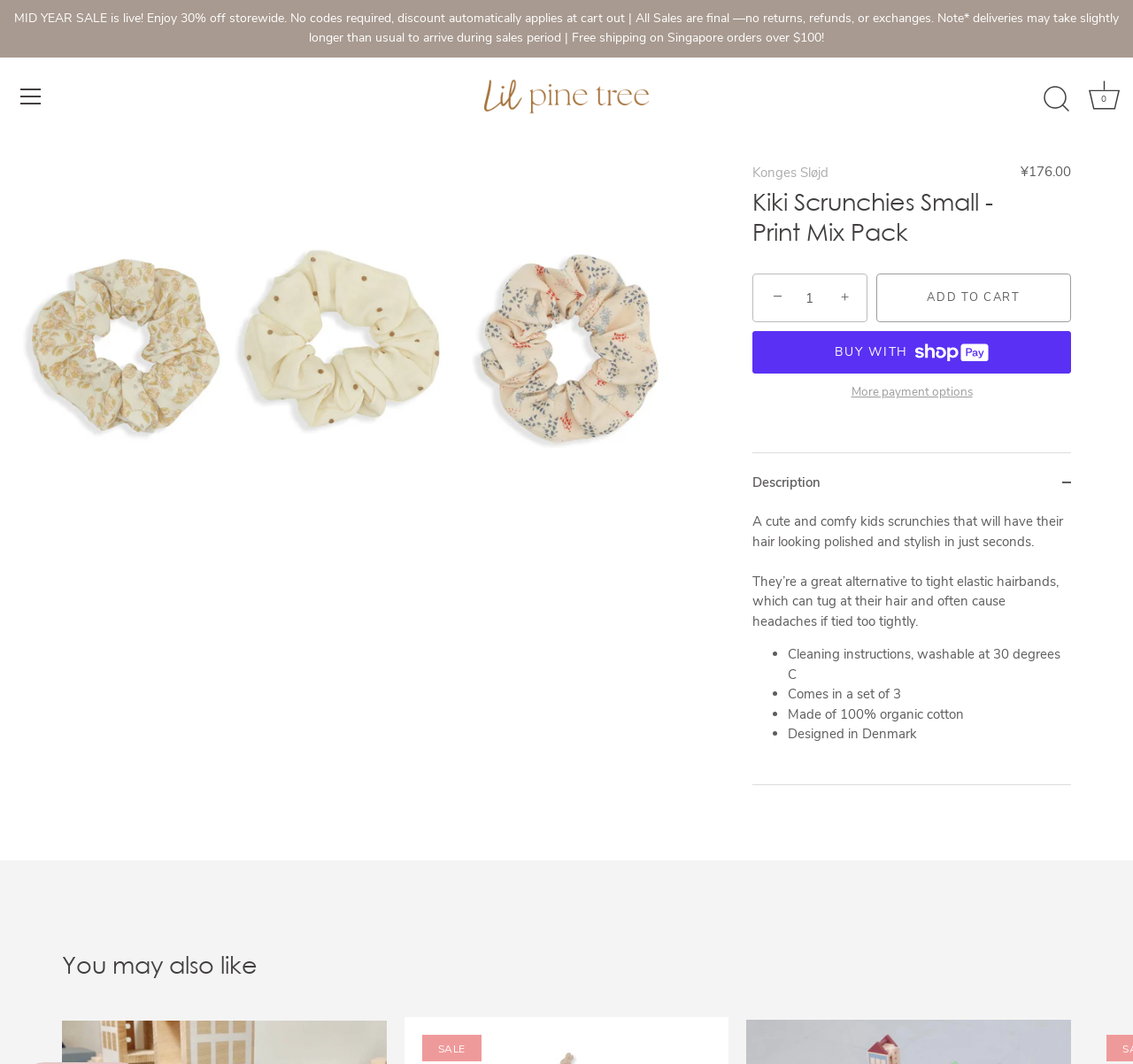Provide a thorough description of this webpage.

This webpage is an e-commerce product page for "Kiki Scrunchies Small - Print Mix Pack" from Lilpinetree. At the top, there is a banner announcing a mid-year sale with 30% off storewide and free shipping on Singapore orders over $100. Below the banner, there is a navigation menu with links to "Menu", "Lilpinetree", "Search", and "Cart". The Lilpinetree logo is displayed next to the "Lilpinetree" link.

The product information section is located in the middle of the page. It displays the product name "Kiki Scrunchies Small - Print Mix Pack" in a large font, along with the price "¥176.00" on the right side. Below the product name, there are buttons to adjust the quantity, an "ADD TO CART" button, and a "BUY NOW WITH SHOPPAY" button with a ShopPay logo.

To the right of the product information section, there is a tab list with a single selected tab "Description". The description tab panel contains a detailed product description, which mentions that the scrunchies are cute, comfy, and made of 100% organic cotton. It also lists the features of the product, including cleaning instructions, washable at 30 degrees C, comes in a set of 3, and designed in Denmark.

At the bottom of the page, there is a section titled "You may also like" with a "SALE" label, suggesting that the webpage may display other related products or recommendations.